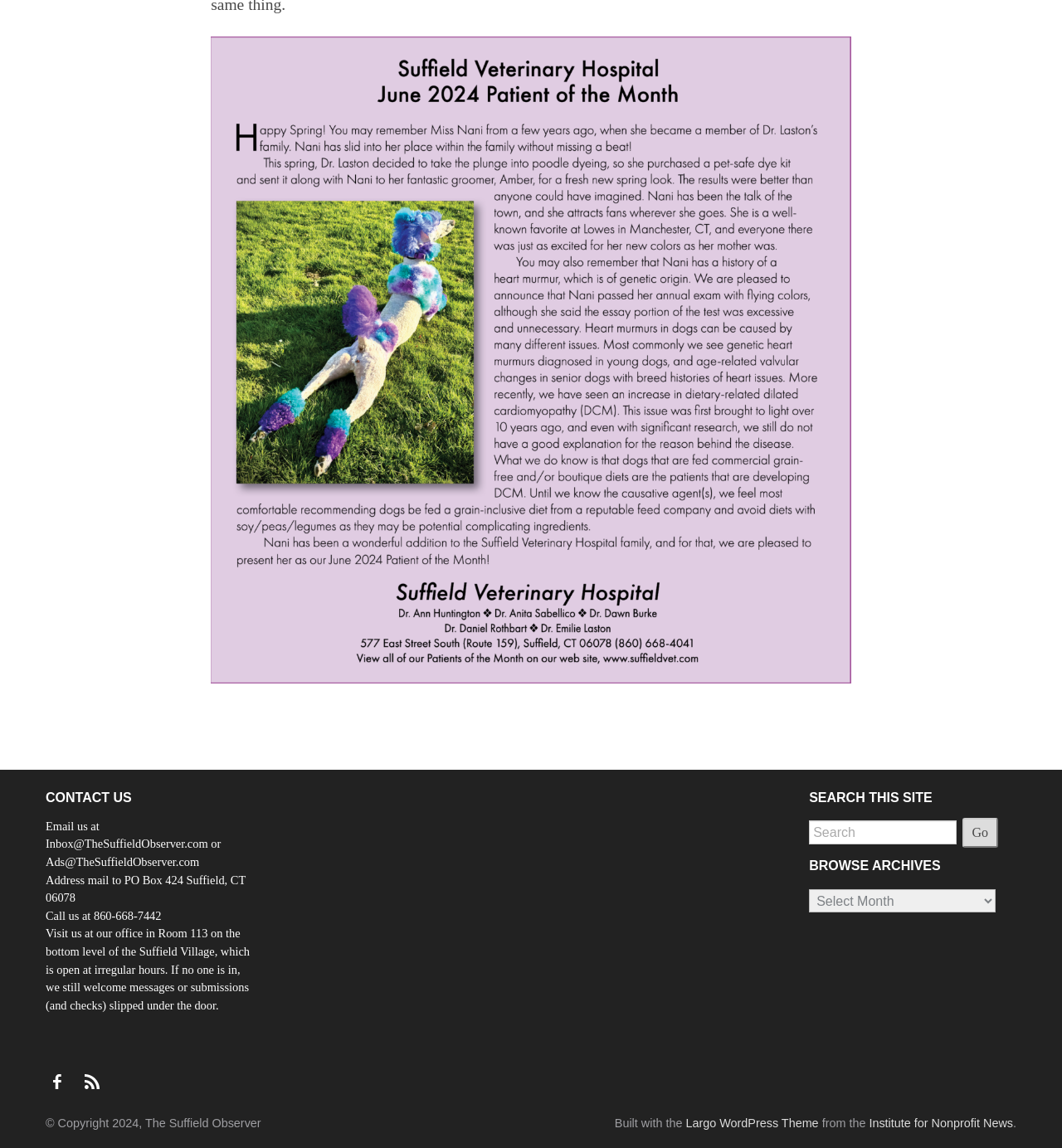Respond to the question below with a single word or phrase:
What organization is credited with the website's theme?

Institute for Nonprofit News